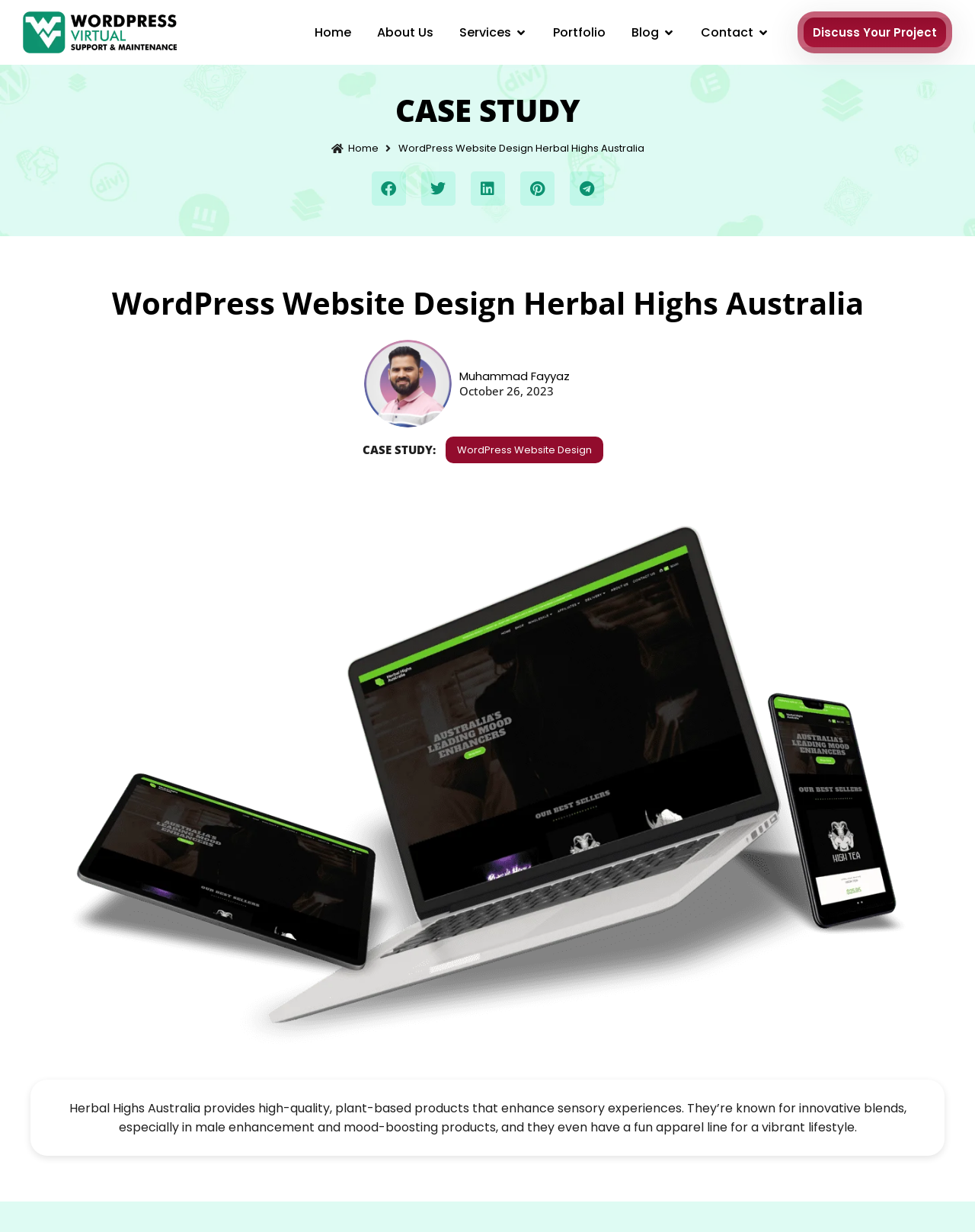Please locate the bounding box coordinates of the region I need to click to follow this instruction: "Share on Facebook".

[0.381, 0.139, 0.416, 0.167]